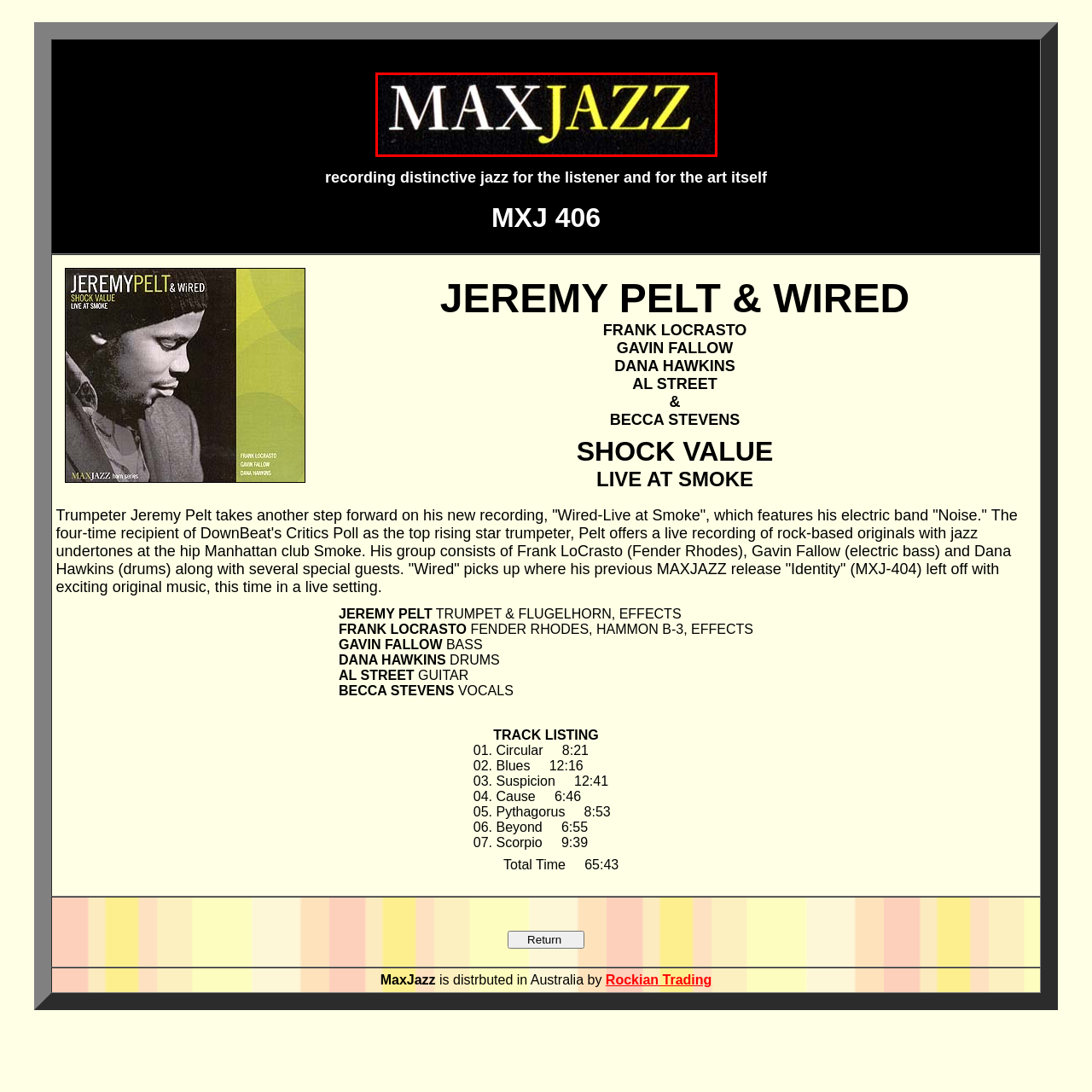Craft a comprehensive description of the image located inside the red boundary.

The image features the iconic logo of MaxJazz, a prominent jazz record label known for recording distinctive jazz music. The logo showcases the name "MAXJAZZ" in a striking design, where "MAX" is rendered in white and "JAZZ" is highlighted in vibrant yellow. This combination conveys a sense of modernity and creativity, reflecting the label's mission to promote innovative jazz artists and recordings. The logo is set against a dark background, enhancing its visibility and impact. MaxJazz is celebrated for its commitment to quality jazz music, featuring renowned artists and unique projects that contribute to the art form's richness and diversity.